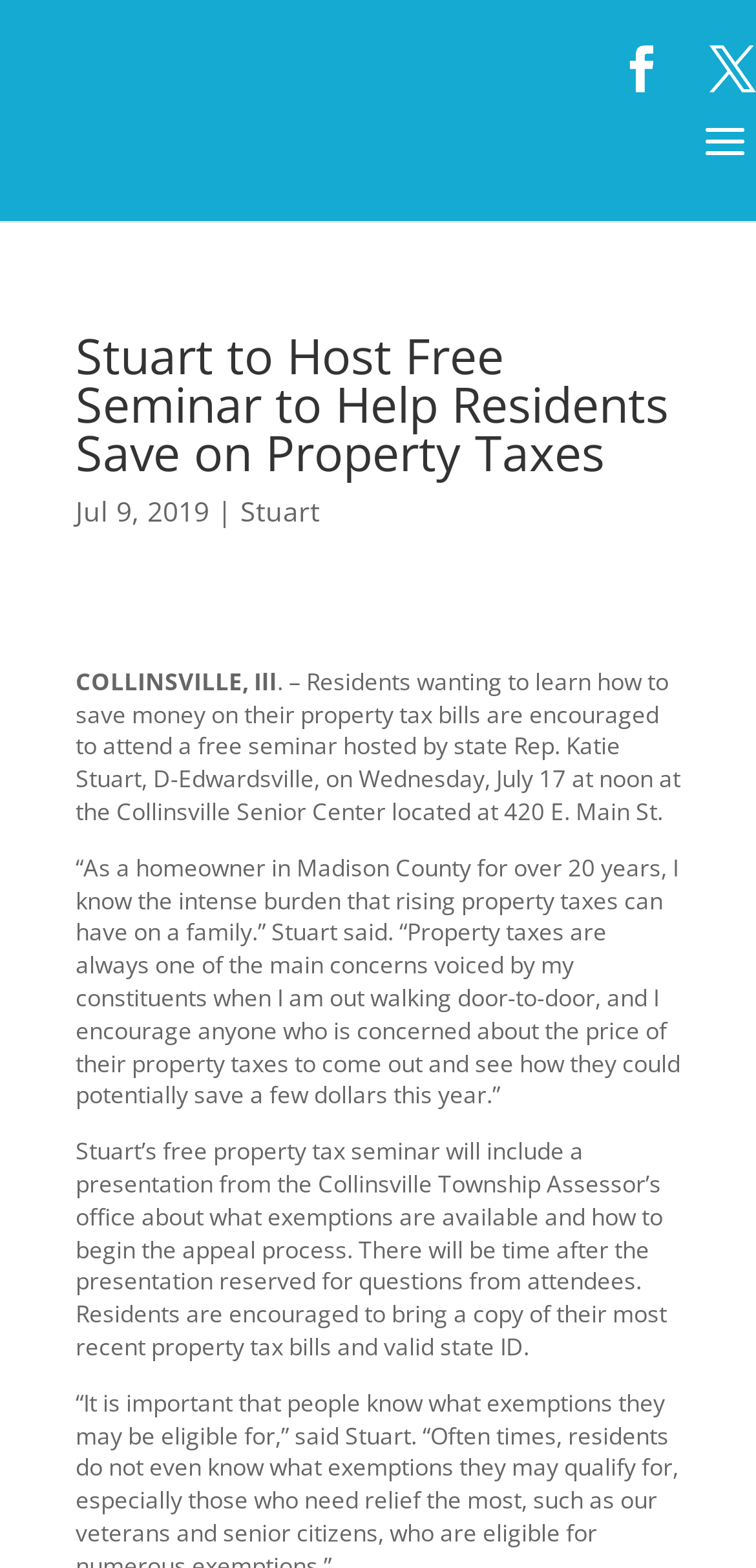Can you give a detailed response to the following question using the information from the image? Where is the seminar being held?

The location of the seminar can be found in the paragraph that starts with 'COLLINSVILLE, Ill.' where it is mentioned that the seminar is being held at the 'Collinsville Senior Center located at 420 E. Main St.'.